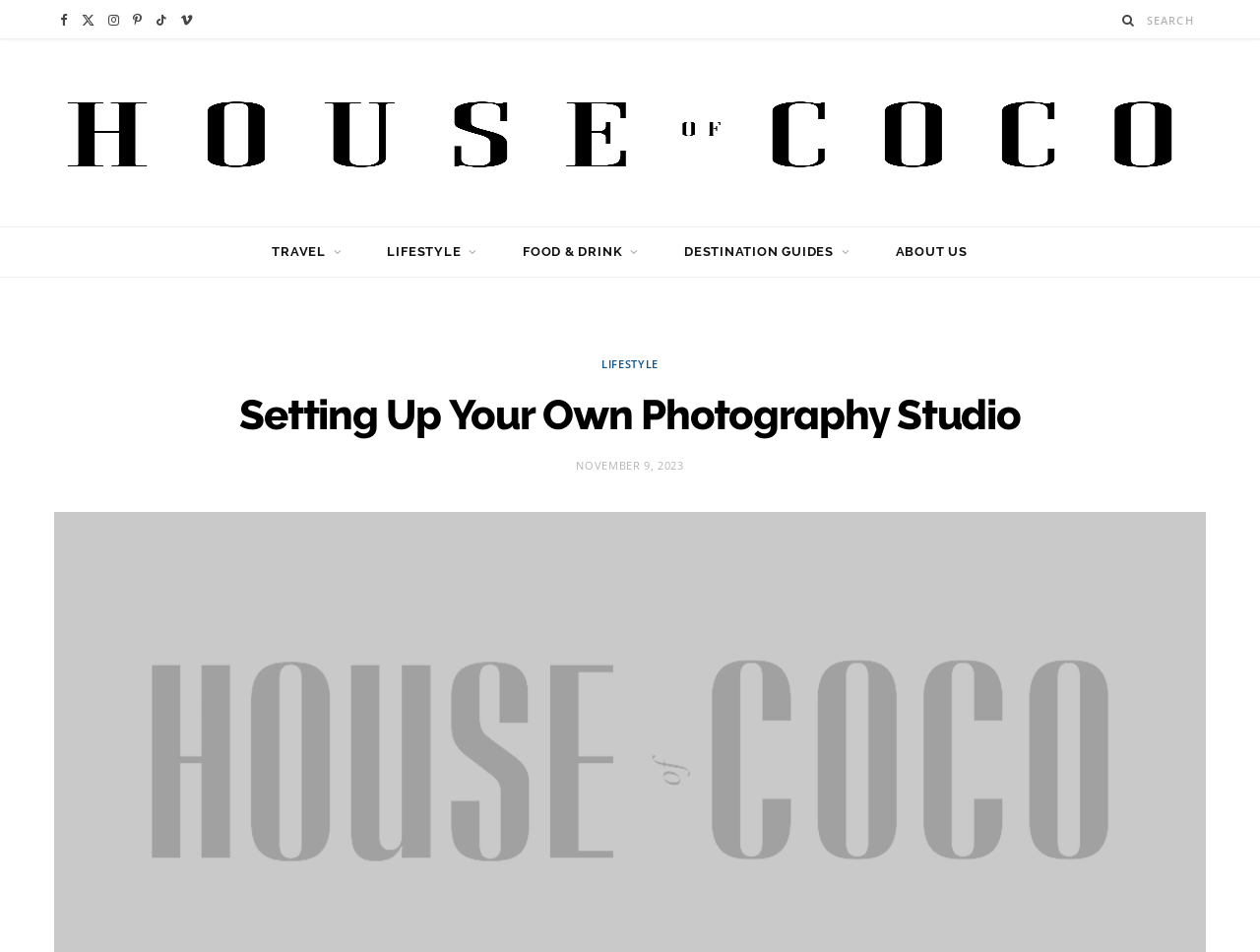Give a one-word or one-phrase response to the question: 
What social media platforms are available?

Facebook, Twitter, Instagram, Pinterest, TikTok, Vimeo